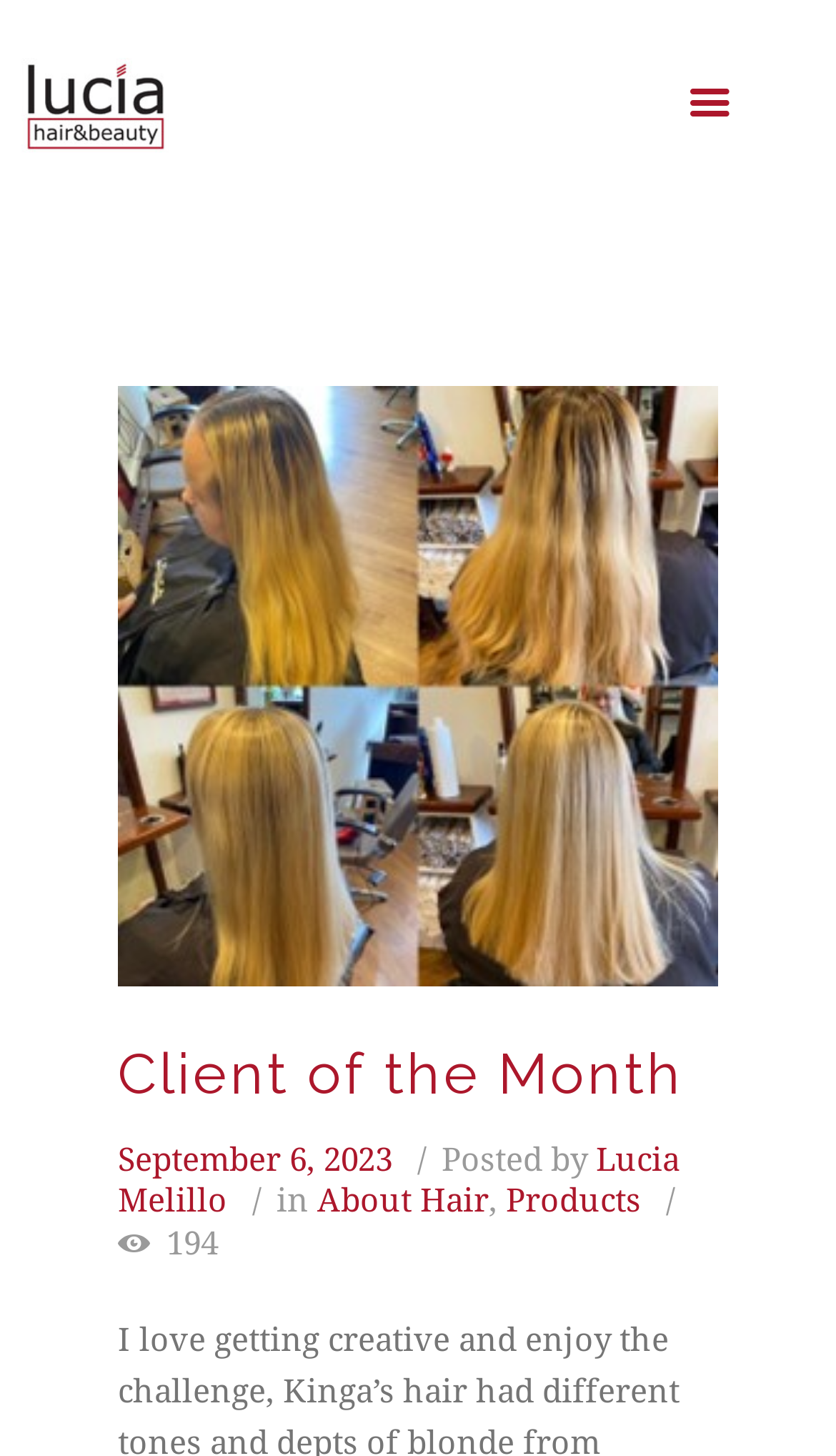What are the categories related to the client of the month?
Using the image as a reference, deliver a detailed and thorough answer to the question.

The webpage contains links 'About Hair' and 'Products' with the description 'in', suggesting that these are categories related to the client of the month.